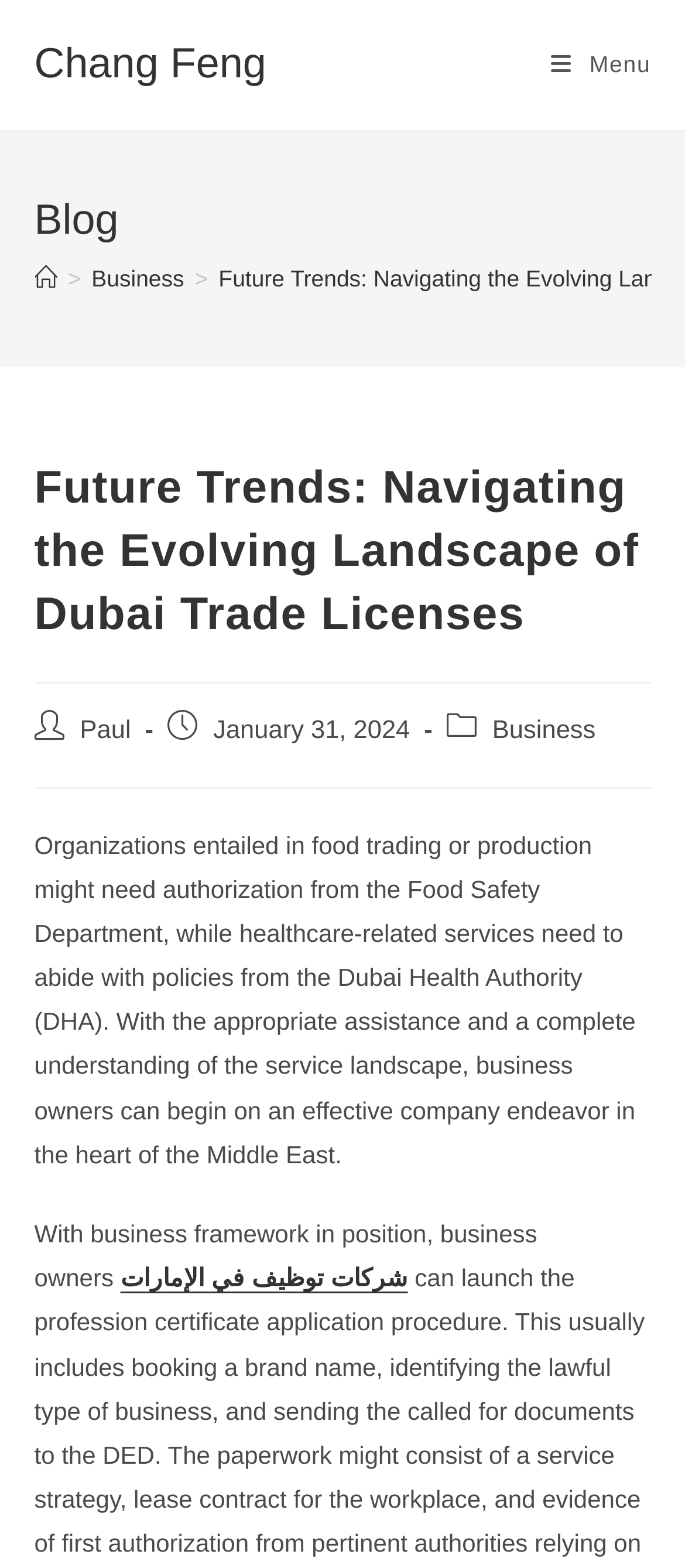What is the name of the link that is in Arabic?
Respond to the question with a well-detailed and thorough answer.

I found the answer by looking at the text that is in Arabic and finding the link that says 'شركات توظيف في الإمارات'.